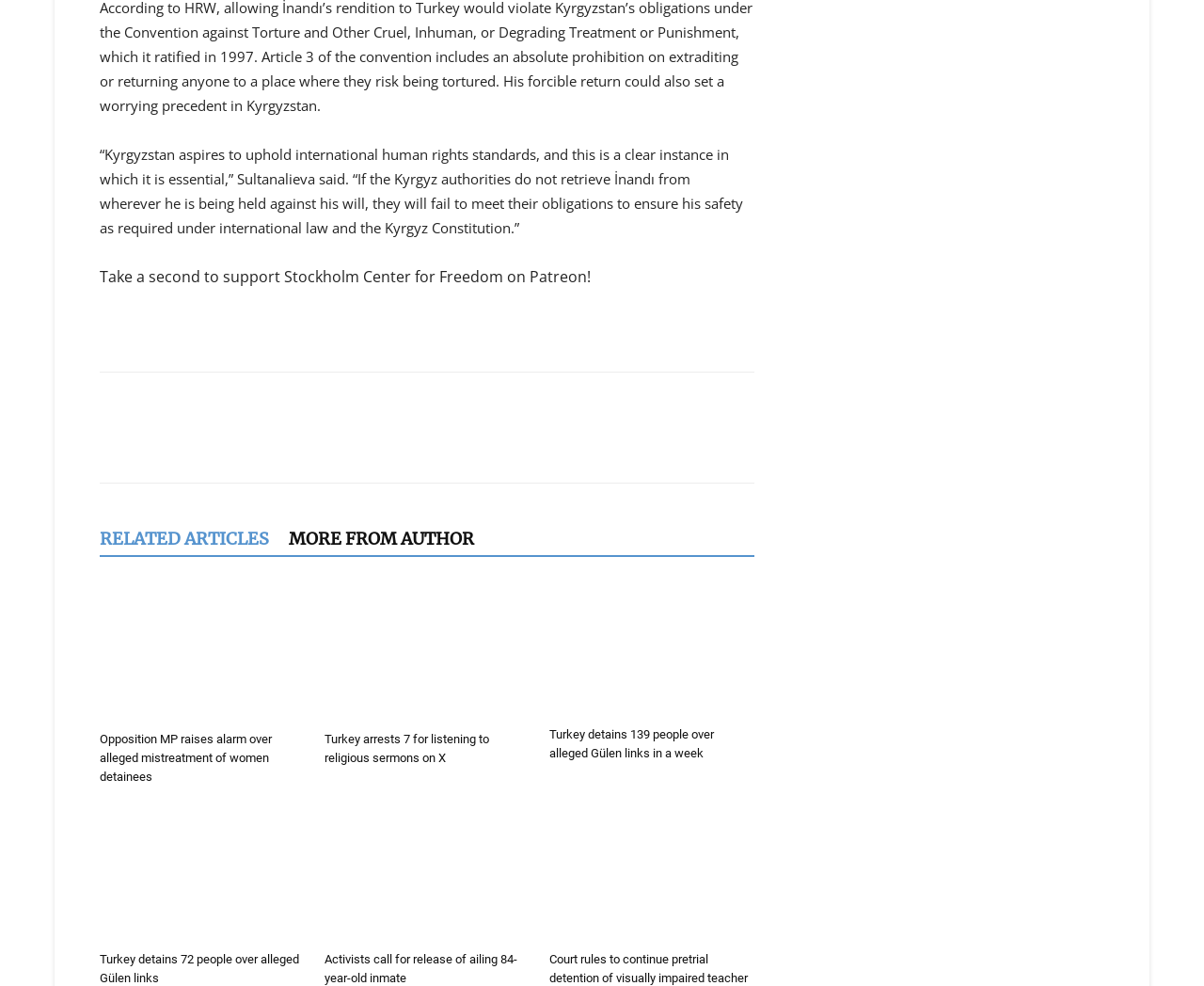Look at the image and answer the question in detail:
What type of content is presented in the 'RELATED ARTICLES MORE FROM AUTHOR' section?

The section appears to be a collection of links to other articles that are related to the current article, possibly written by the same author, as indicated by the heading and the links presented.